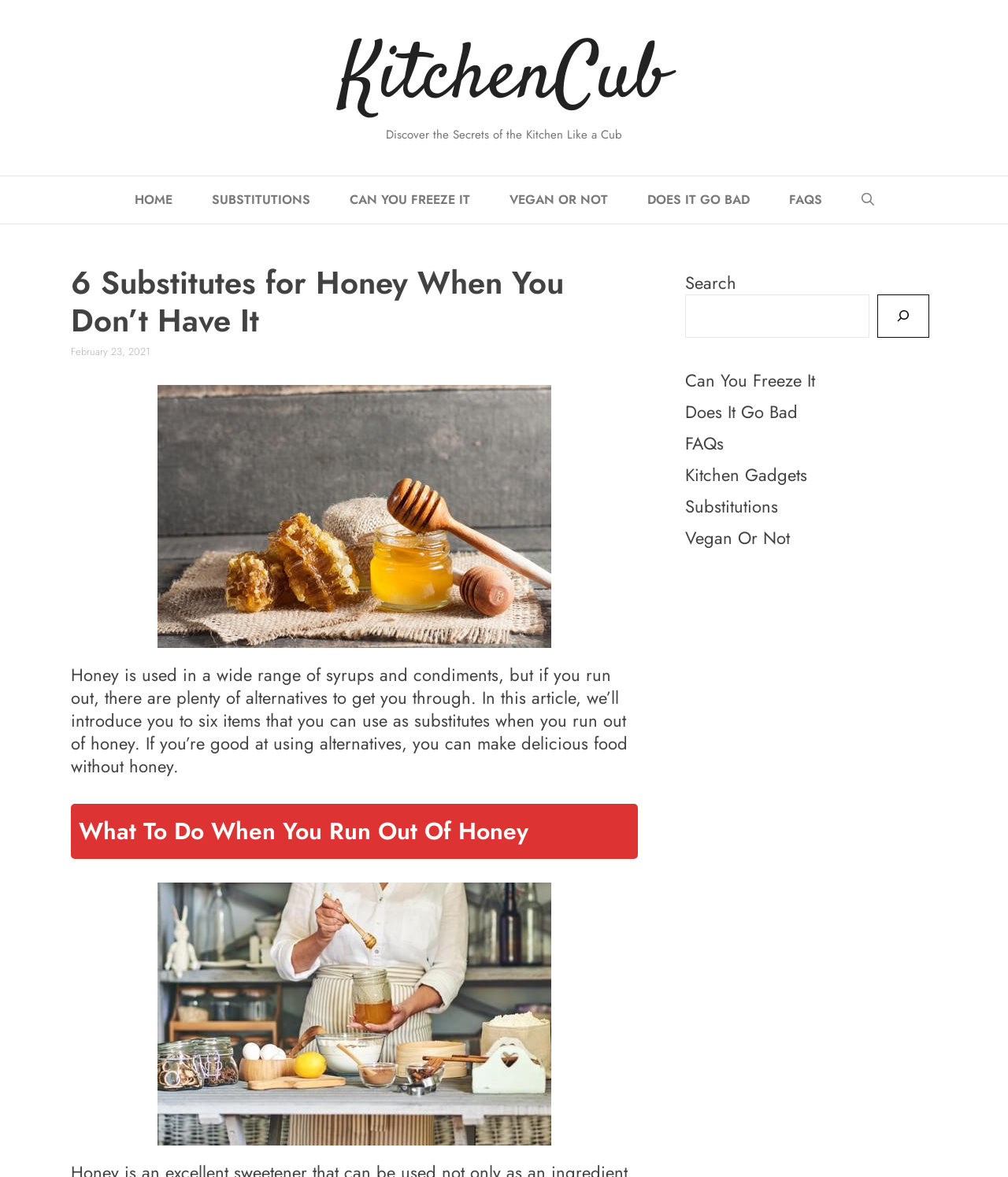Provide a one-word or one-phrase answer to the question:
How many images are there in the article?

2